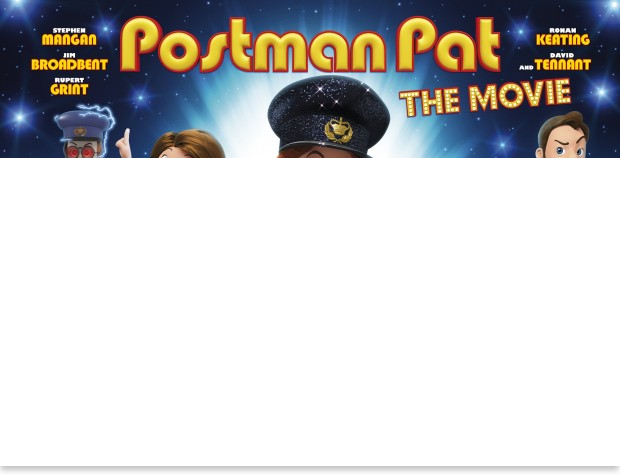Who are some notable voices in the film?
Use the information from the screenshot to give a comprehensive response to the question.

According to the caption, the poster credits several notable voices in the film, including Stephen Mangan, Ronan Keating, David Tennant, and Rupert Grint, which adds to the film's appeal for fans.